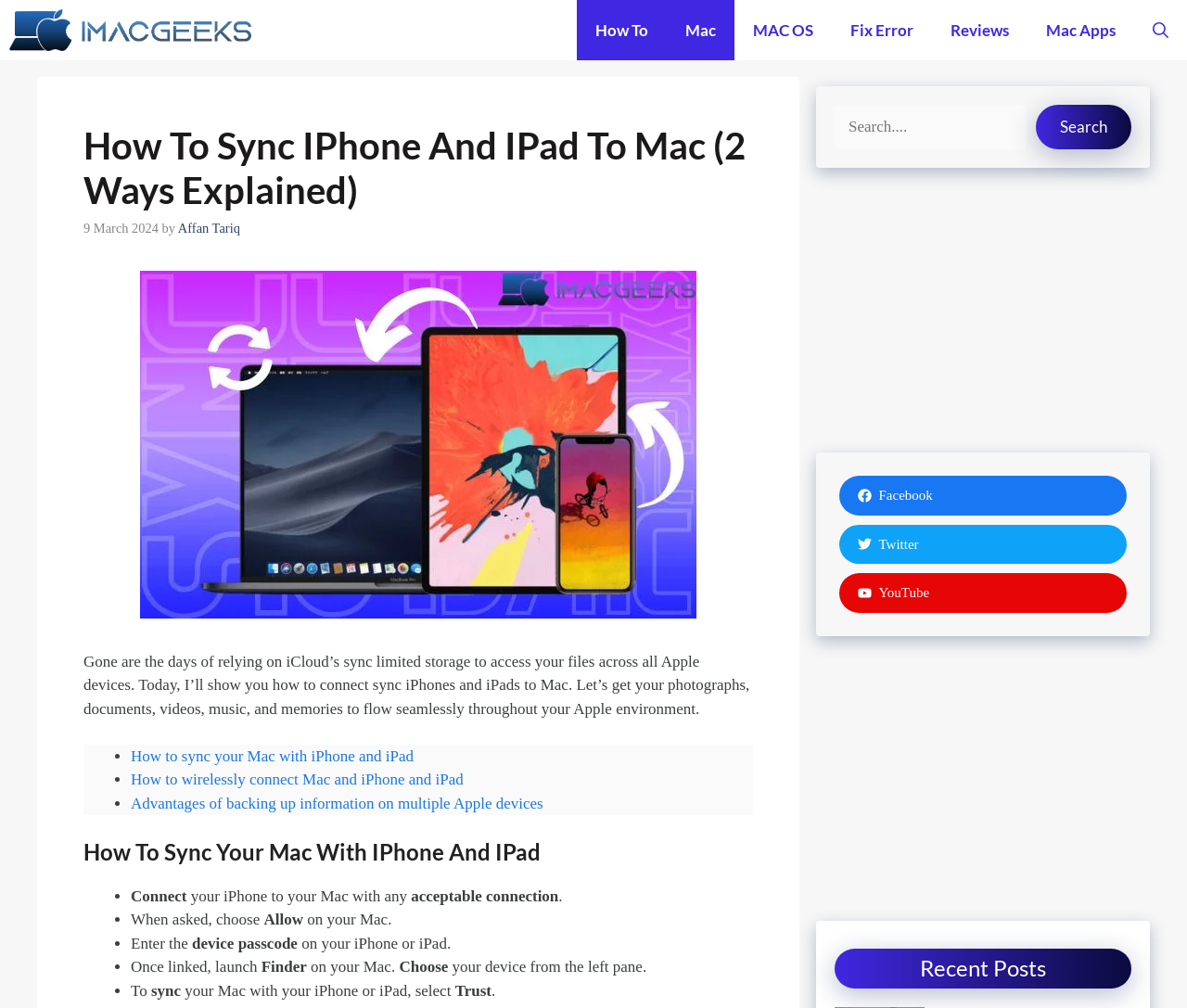Identify and provide the bounding box for the element described by: "Mac Apps".

[0.866, 0.0, 0.955, 0.06]